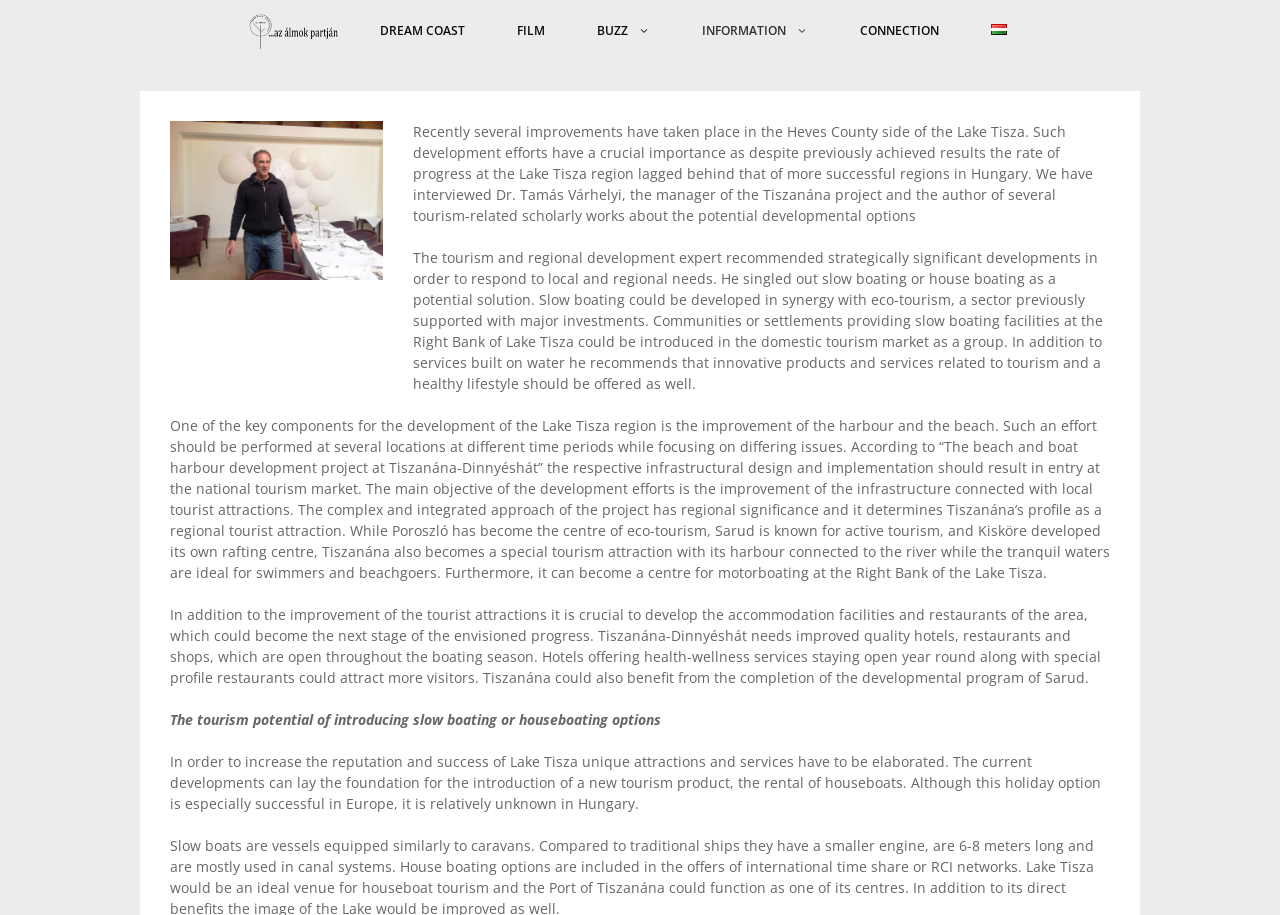How many links are in the navigation?
Use the information from the screenshot to give a comprehensive response to the question.

I counted the number of links in the navigation section, which are 'DREAM BEACH', 'DREAM COAST', 'FILM', 'BUZZ', 'INFORMATION', 'CONNECTION', and 'Magyar'.